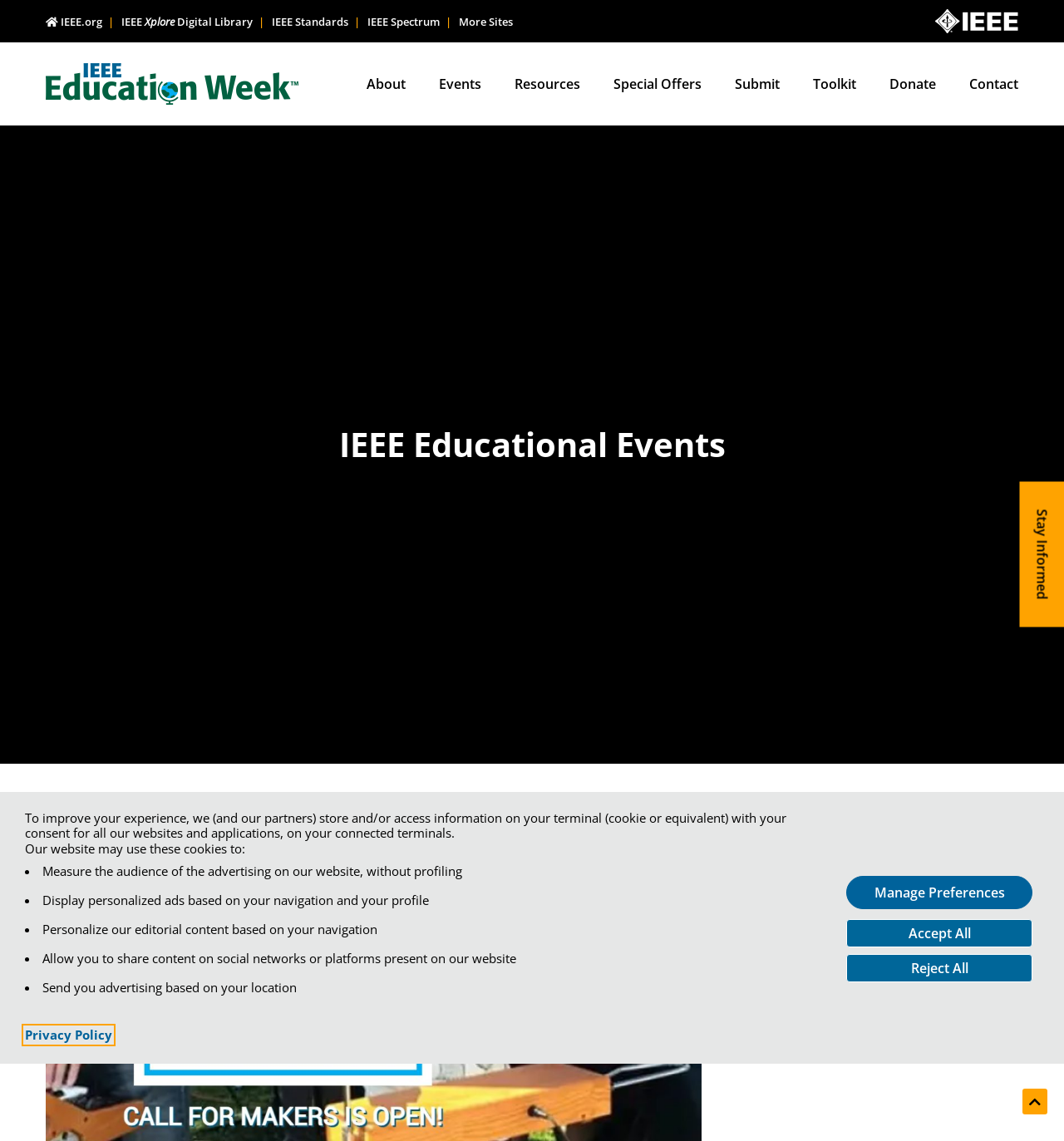Find and specify the bounding box coordinates that correspond to the clickable region for the instruction: "Explore IEEE Xplore Digital Library".

[0.114, 0.013, 0.238, 0.026]